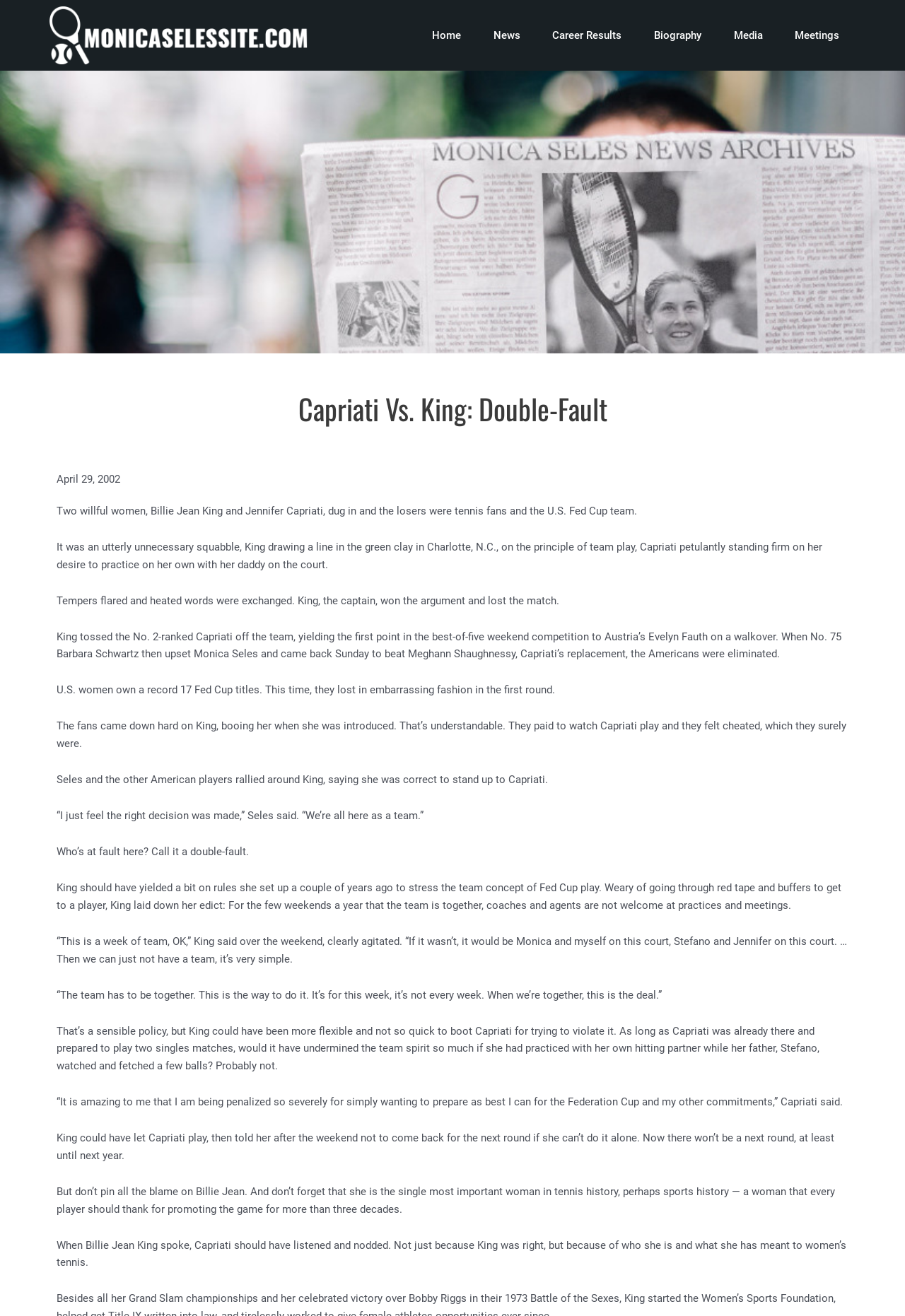Using the information in the image, give a comprehensive answer to the question: 
What is the record of U.S. women in Fed Cup titles?

The webpage mentions that 'U.S. women own a record 17 Fed Cup titles.' This indicates that the U.S. women's team has won 17 Fed Cup titles in the past.